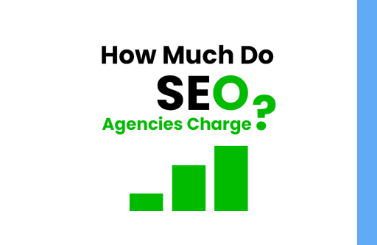Answer the question briefly using a single word or phrase: 
What do the three green bars symbolize?

Growth and progression